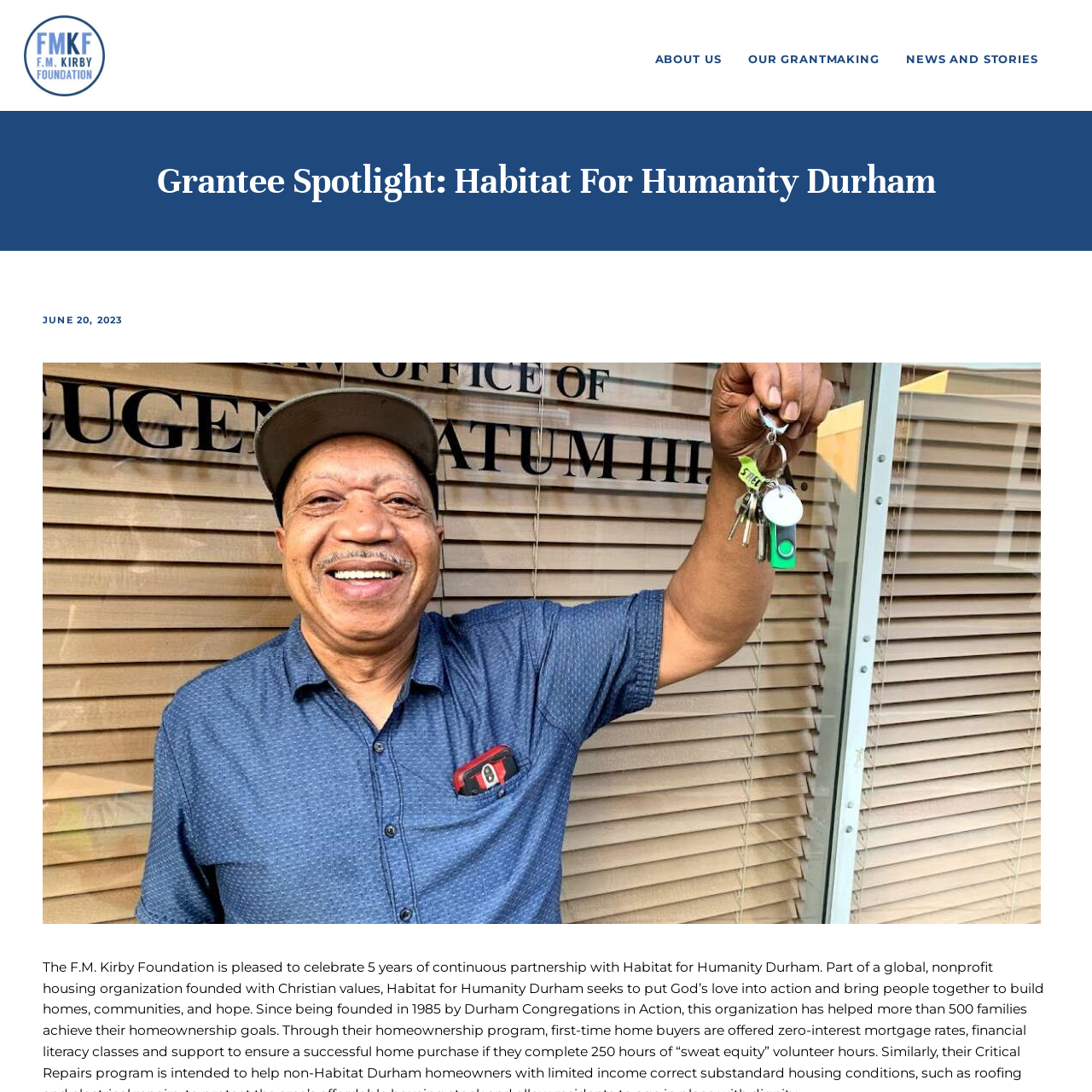Please identify the bounding box coordinates of the element that needs to be clicked to perform the following instruction: "View the Grantee Spotlight image".

[0.039, 0.332, 0.953, 0.846]